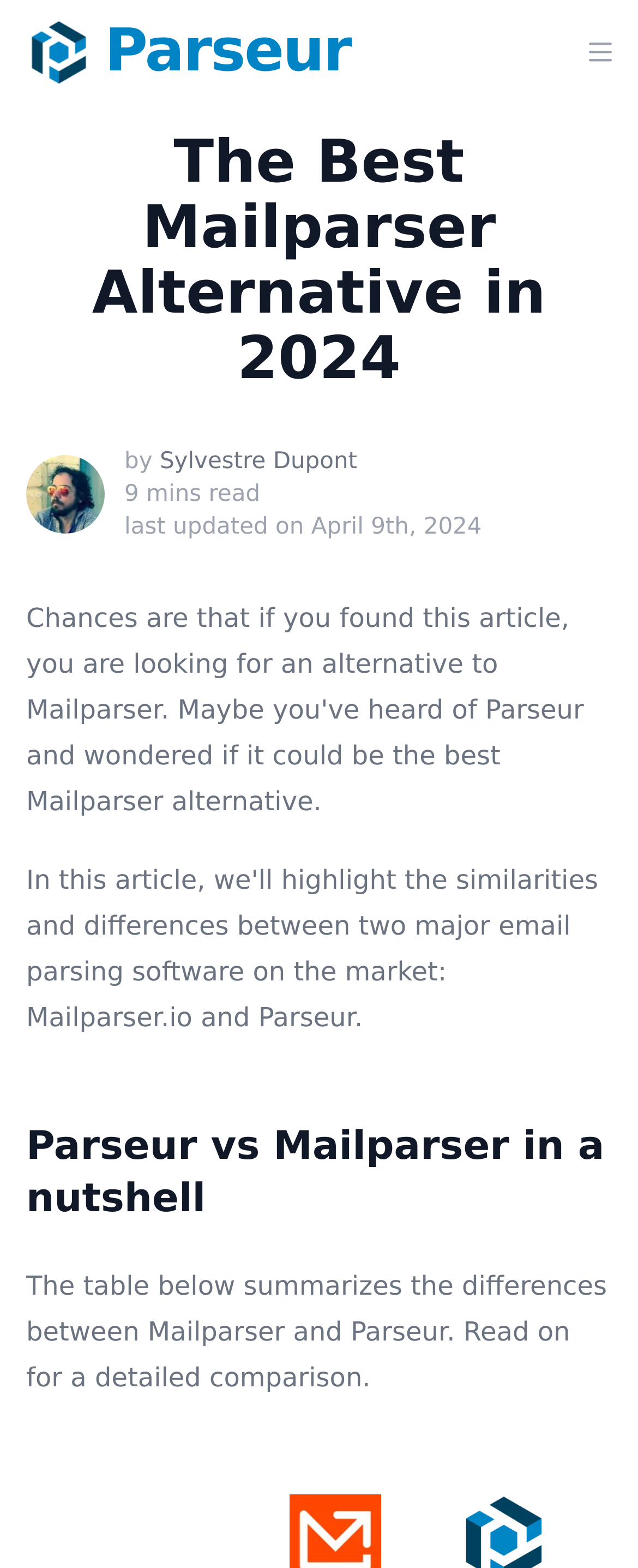Provide the bounding box coordinates of the UI element that matches the description: "Parseur".

[0.041, 0.013, 0.55, 0.054]